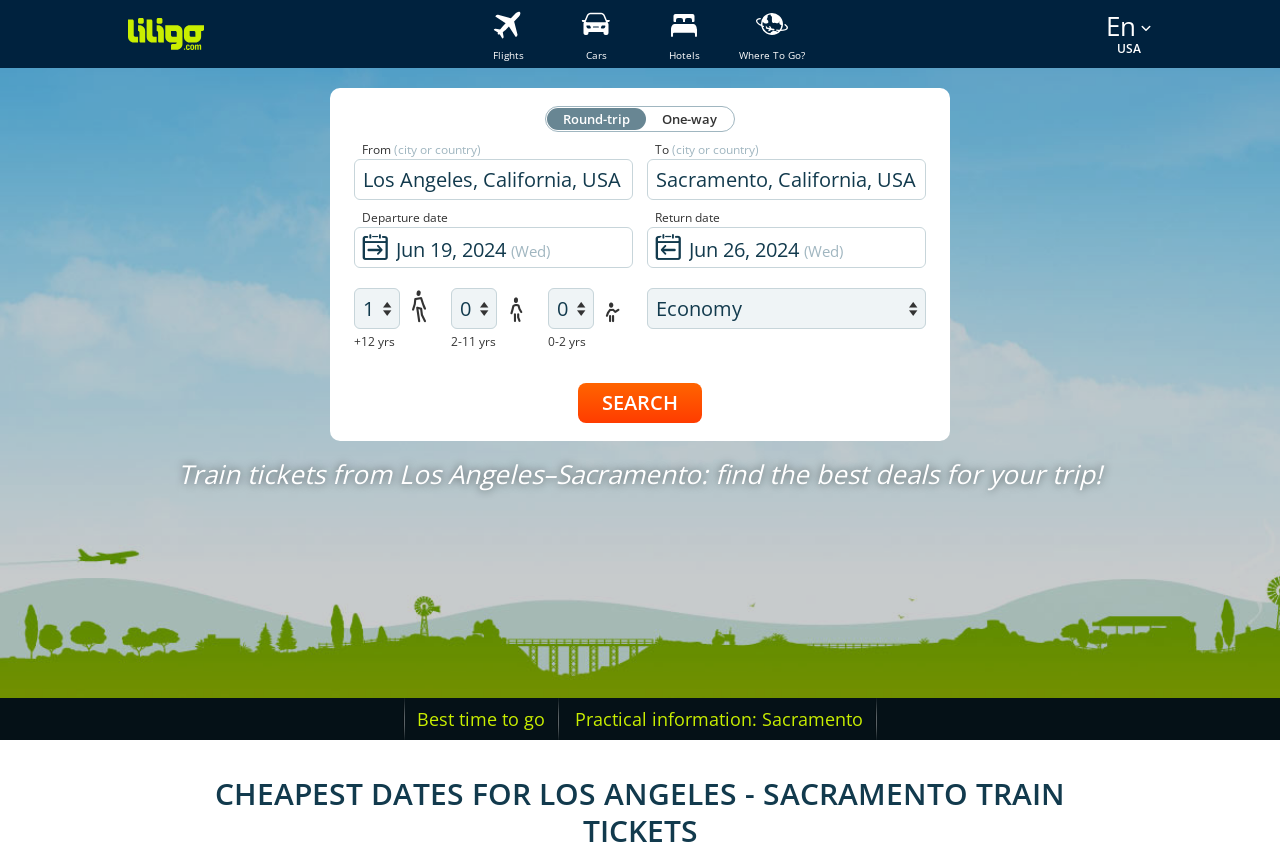Give a detailed overview of the webpage's appearance and contents.

The webpage is a travel booking platform, specifically designed for searching and comparing train fares from Los Angeles to Sacramento. At the top of the page, there is a navigation menu with links to other travel-related services, including flights, cars, hotels, and a "Where To Go?" section. Each of these links is accompanied by a small icon.

Below the navigation menu, there is a search form where users can input their travel details. The form consists of several fields, including "From" and "To" fields, which are pre-populated with "Los Angeles, California, USA - All airports (LAX)" and "Sacramento" respectively. There are also fields for "Departure date" and "Return date", which are displayed in a calendar format. Additionally, there are fields to select the number of adults, children, and infants traveling, as well as the preferred class of travel.

To the right of the search form, there is a large "Search" button. Below the search form, there is a heading that reads "Train tickets from Los Angeles–Sacramento: find the best deals for your trip!".

Further down the page, there are two sections: "Best time to go" and "Practical information: Sacramento", which likely provide additional information and tips for travelers.